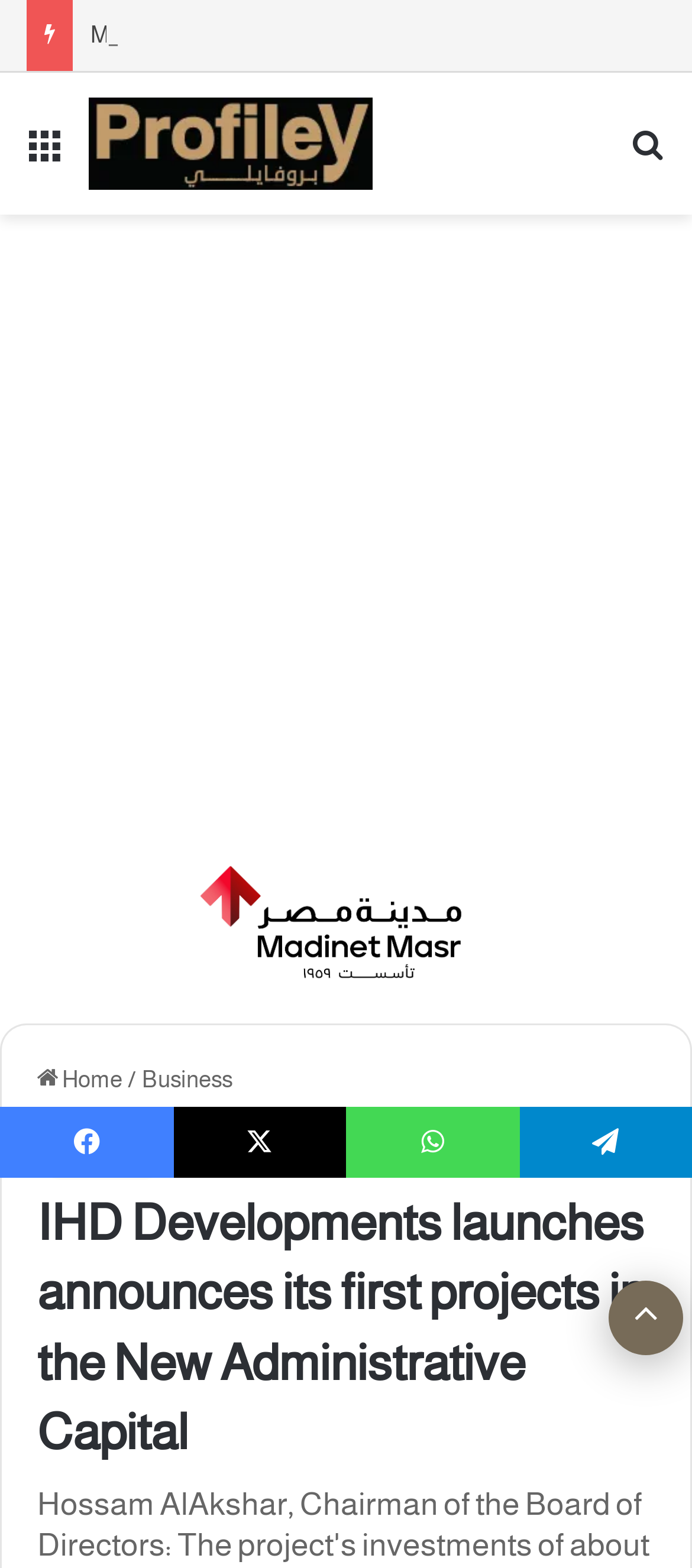Identify the bounding box coordinates of the part that should be clicked to carry out this instruction: "Click on the menu button".

[0.038, 0.075, 0.09, 0.125]